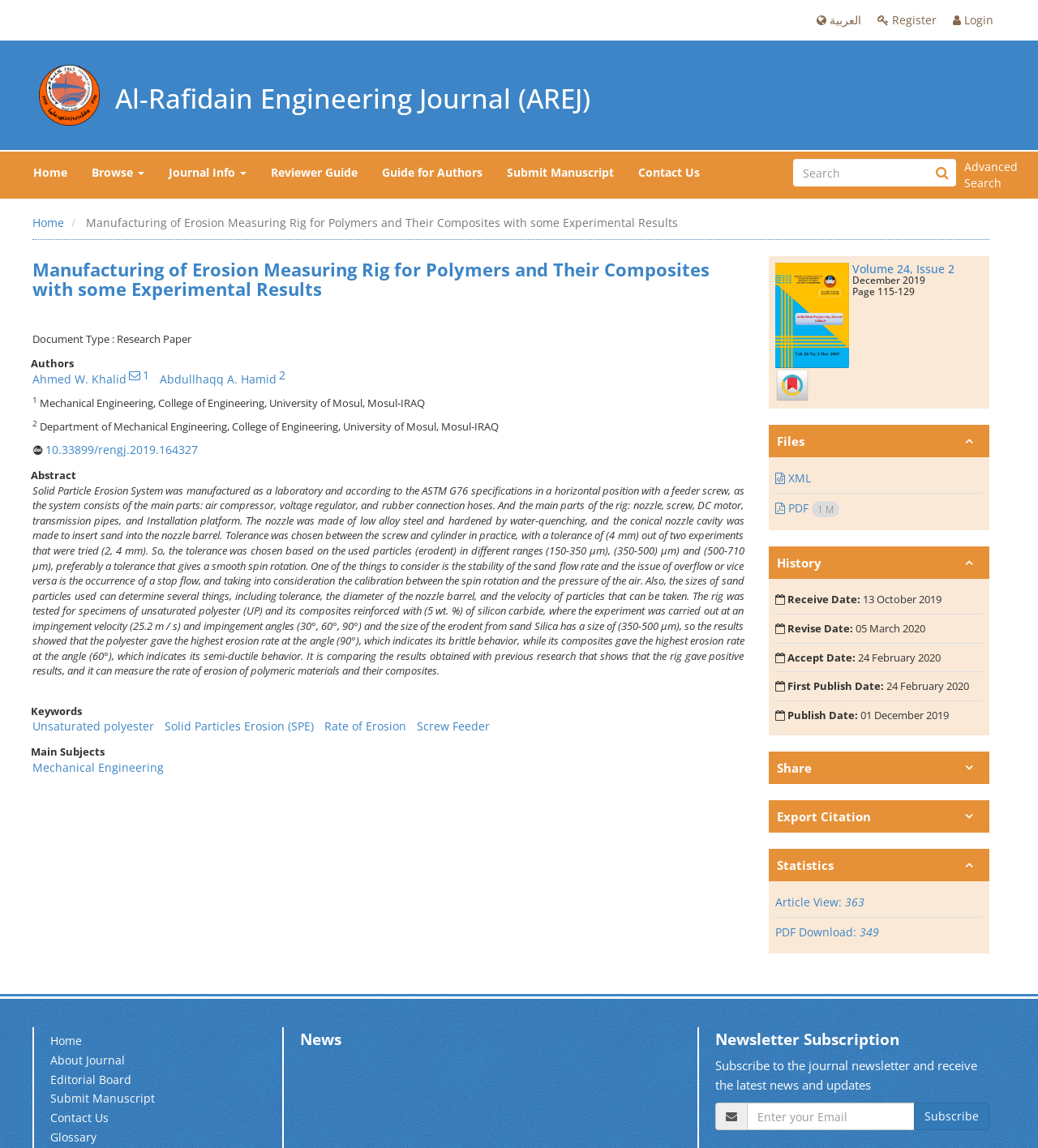Determine the bounding box coordinates for the element that should be clicked to follow this instruction: "download pdf". The coordinates should be given as four float numbers between 0 and 1, in the format [left, top, right, bottom].

[0.746, 0.436, 0.808, 0.449]